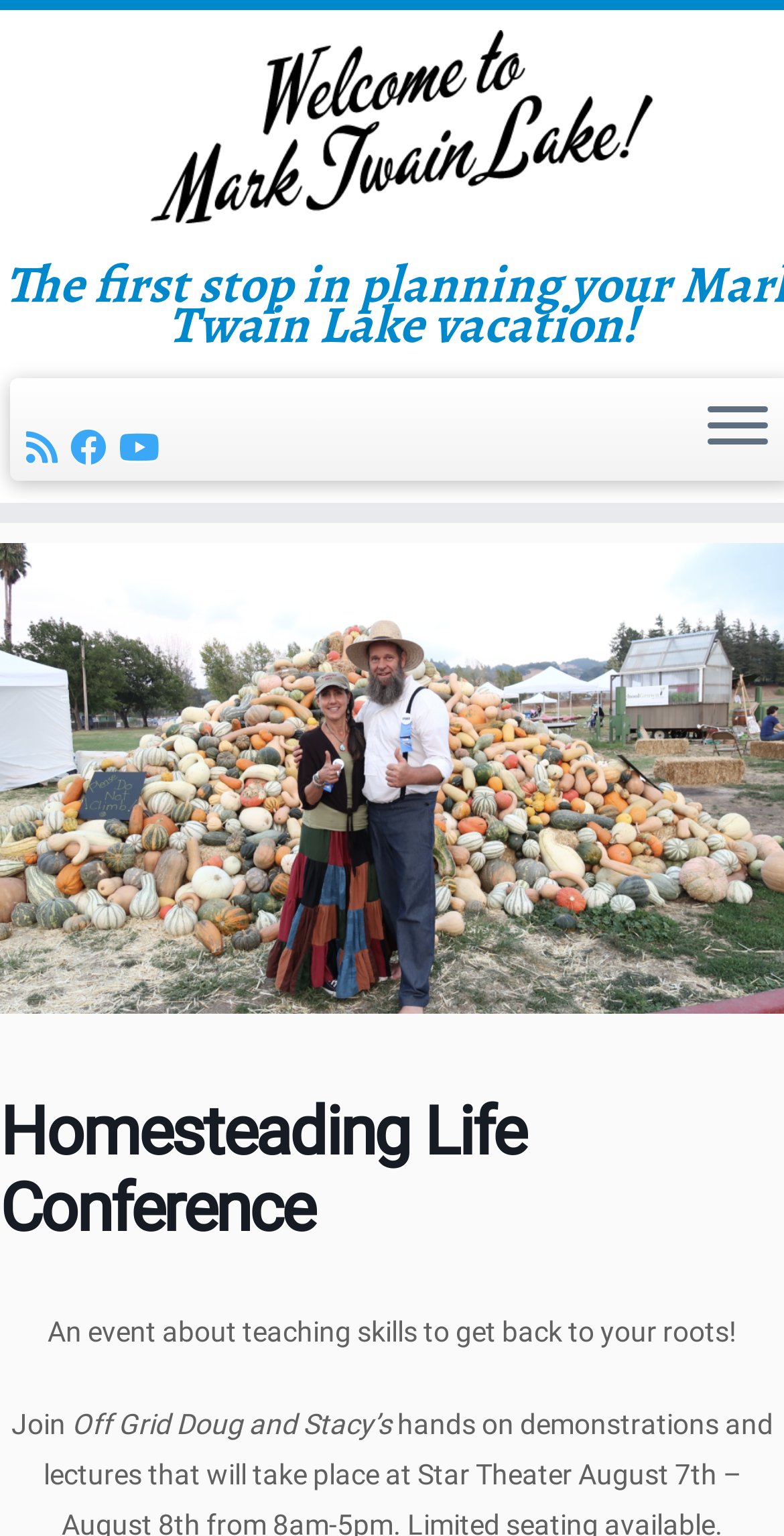Using details from the image, please answer the following question comprehensively:
How can you stay updated about the event?

I found the answer by looking at the link elements 'Subscribe to our rss feed', 'Follow us on Facebook', and 'Follow us on Youtube' which provide options to stay updated about the event.